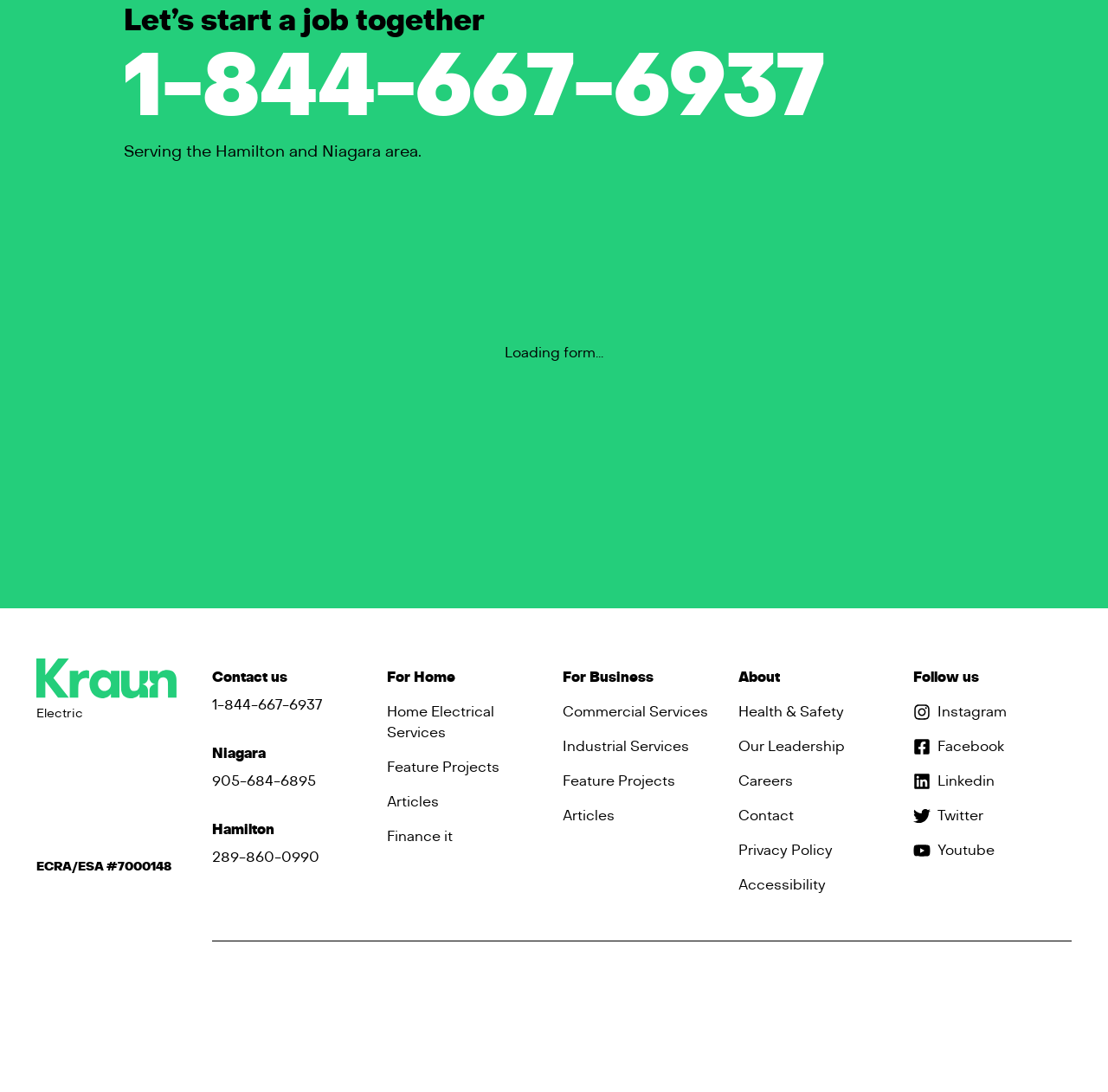What is the name of the electrical contractor registration agency?
Please answer the question with a single word or phrase, referencing the image.

ECRA/ESA